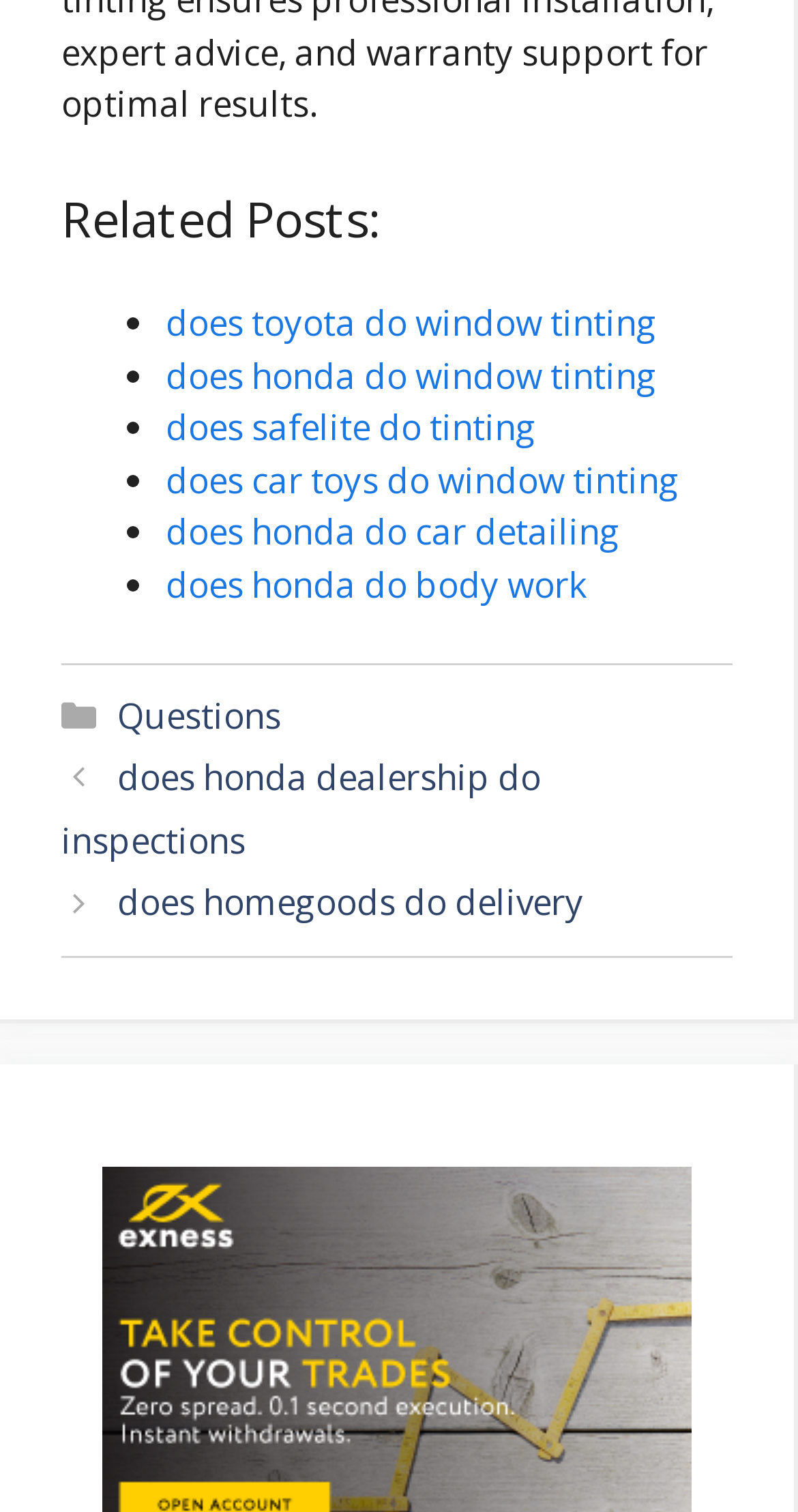Locate the bounding box coordinates of the clickable part needed for the task: "Click on 'does honda dealership do inspections'".

[0.077, 0.498, 0.677, 0.571]